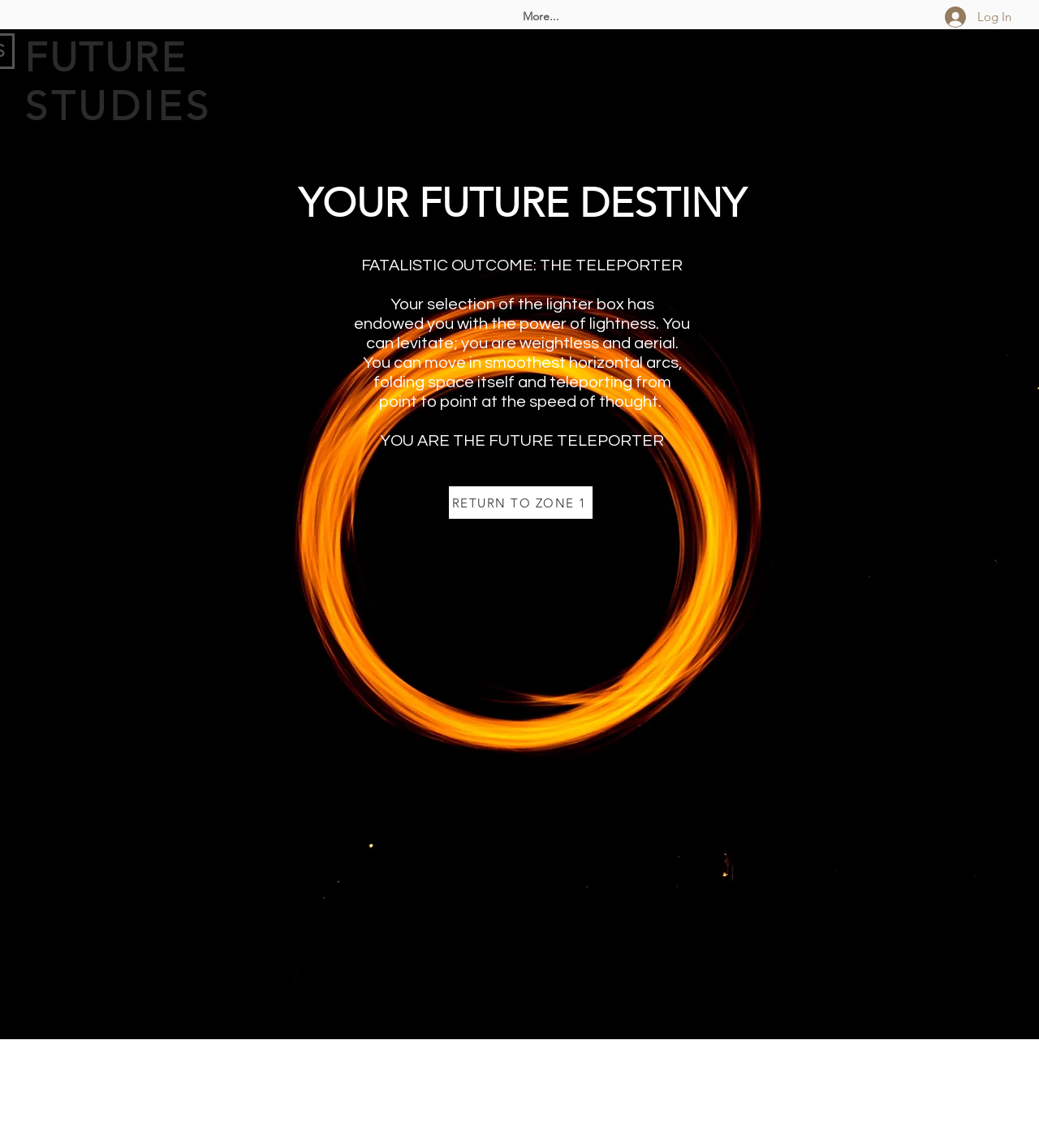Provide your answer in one word or a succinct phrase for the question: 
What is the purpose of the 'RETURN TO ZONE 1' link?

To go back